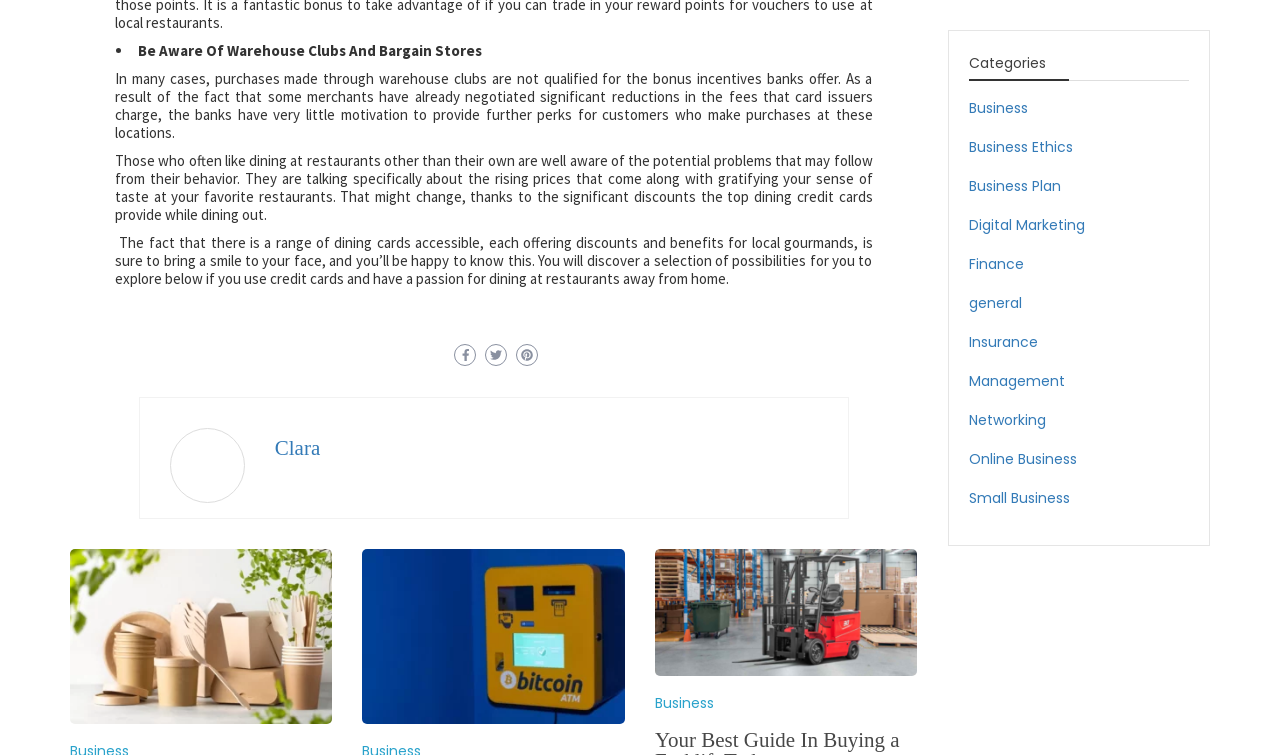Can you show the bounding box coordinates of the region to click on to complete the task described in the instruction: "Explore biodegradable food packaging supplier in malaysia"?

[0.055, 0.828, 0.26, 0.894]